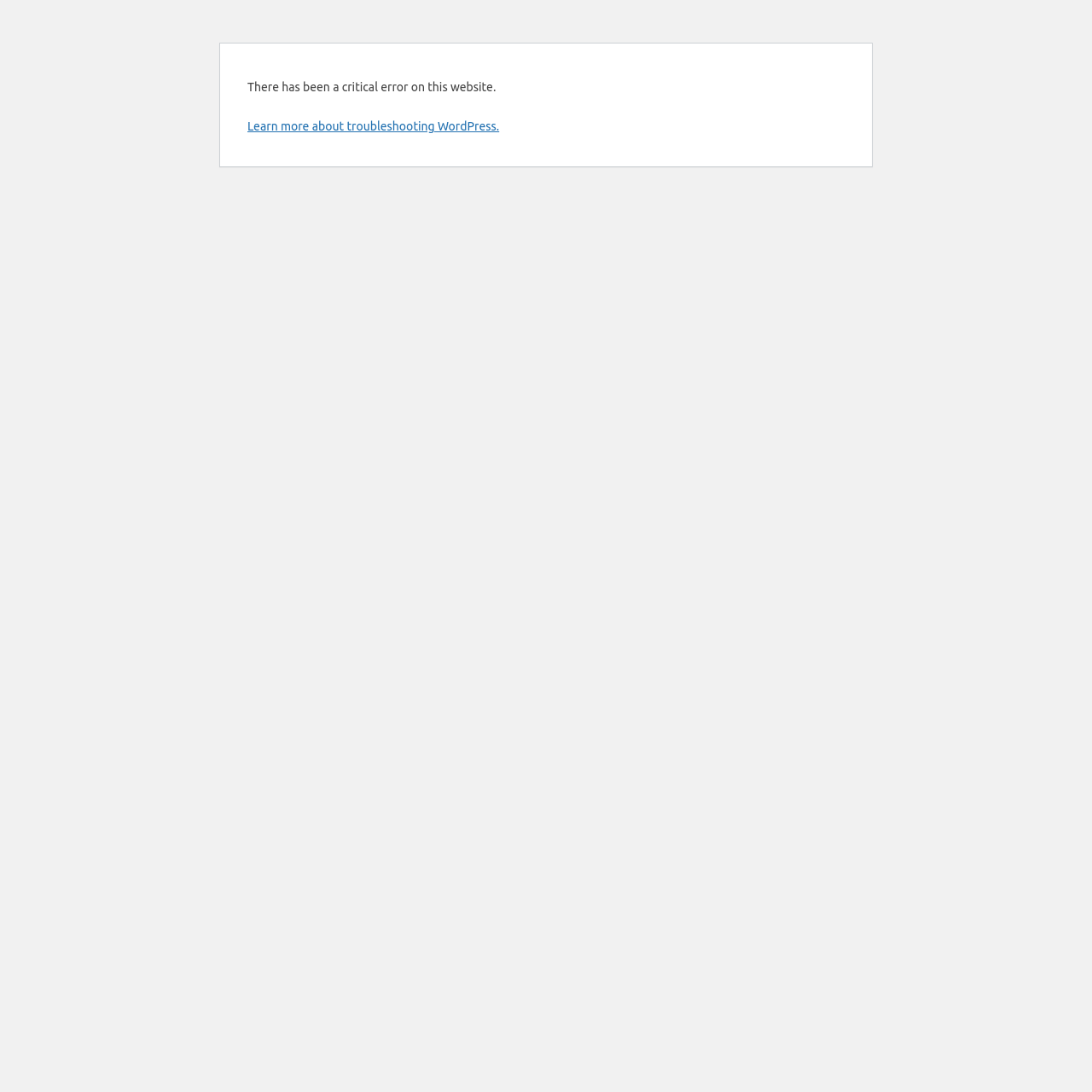Provide the bounding box coordinates for the UI element that is described by this text: "Learn more about troubleshooting WordPress.". The coordinates should be in the form of four float numbers between 0 and 1: [left, top, right, bottom].

[0.227, 0.109, 0.457, 0.122]